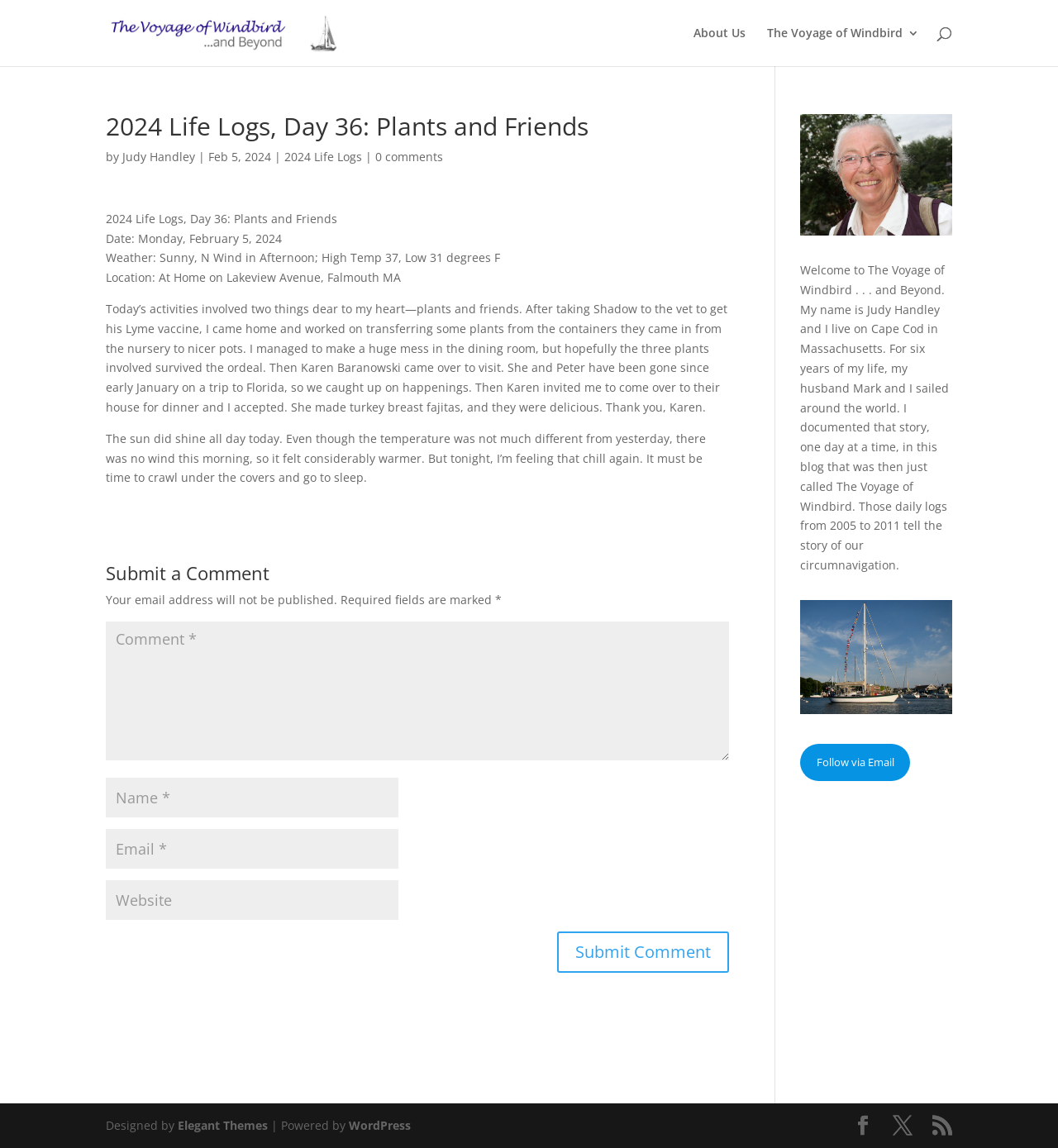What is the name of the blog?
Refer to the image and respond with a one-word or short-phrase answer.

The Voyage of Windbird